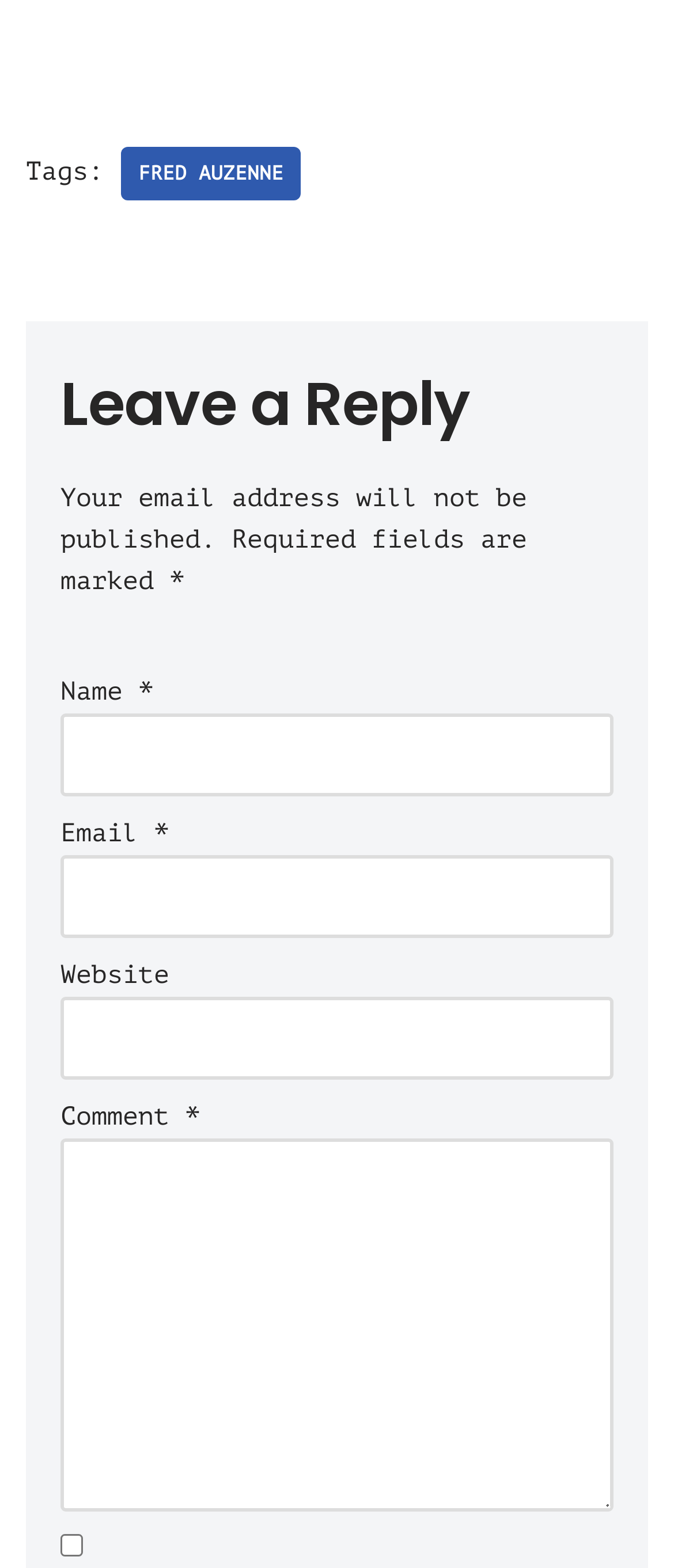Is the email field required?
Give a detailed explanation using the information visible in the image.

The email field is required because the textbox element 'Email *' has the 'required' attribute set to True, and it is also indicated by the asterisk symbol '*' next to the label 'Email'.